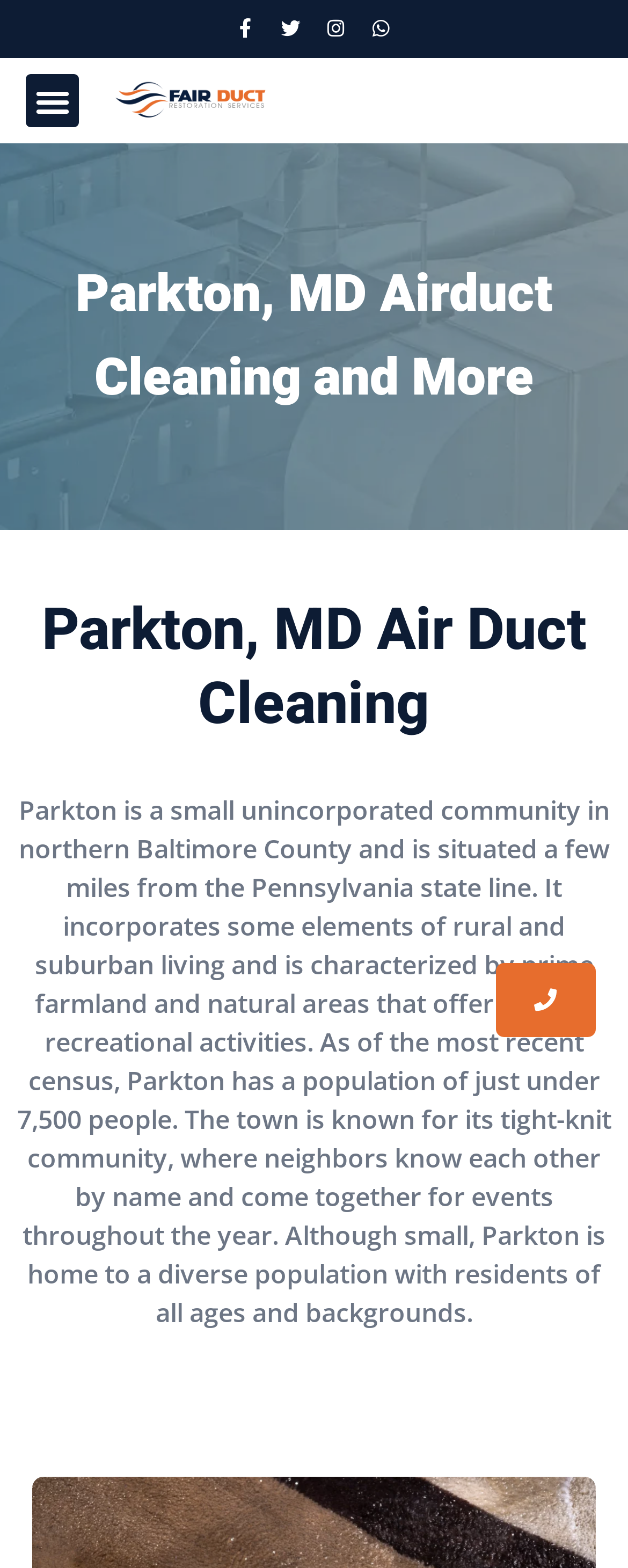Please identify the primary heading on the webpage and return its text.

Parkton, MD Airduct Cleaning and More